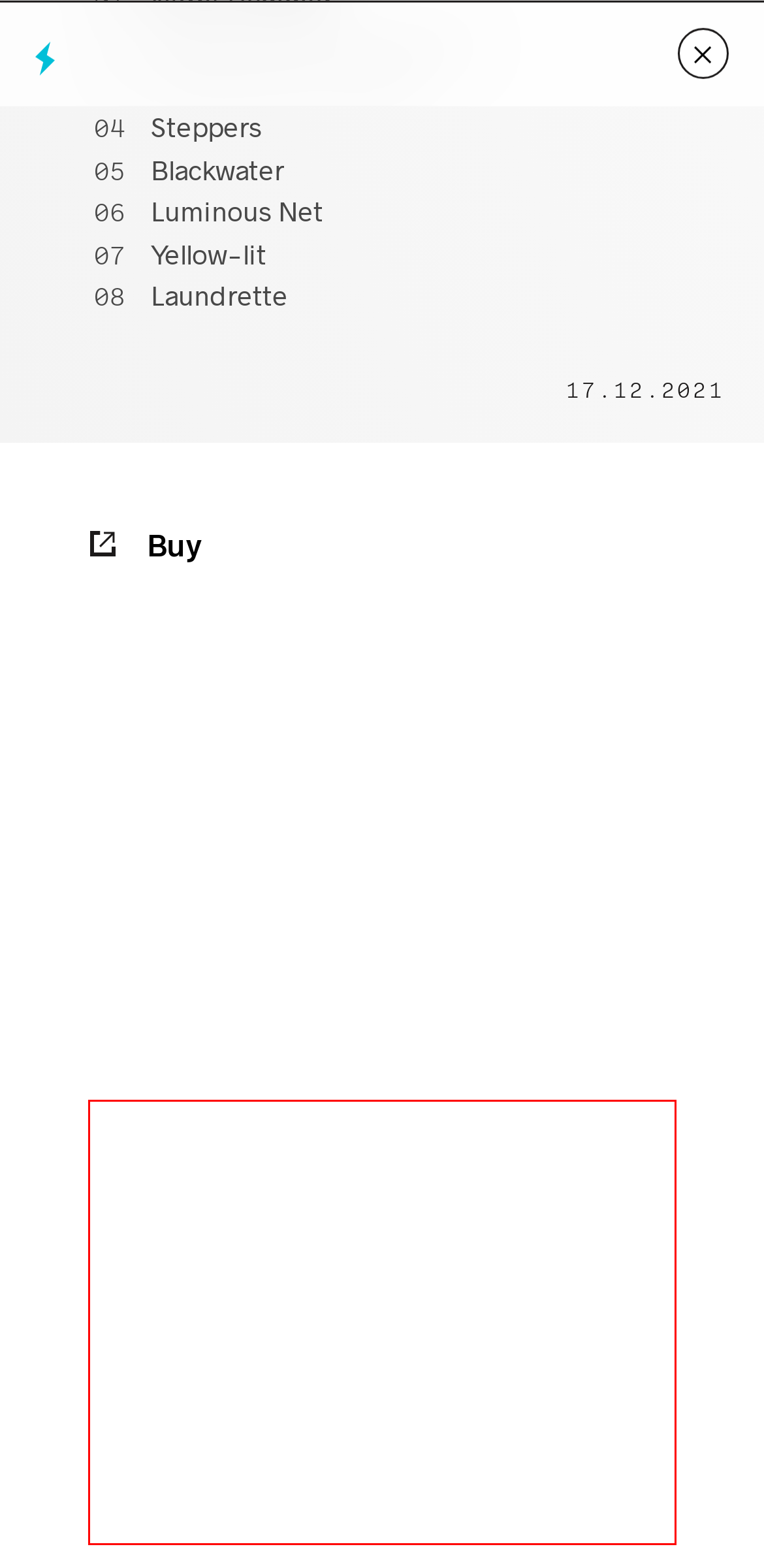Please identify and extract the text content from the UI element encased in a red bounding box on the provided webpage screenshot.

This isn't a one-dimensional tribute or celebration of music's past, rather, an imagining of a present day offering in some alternate reality, where technological ideas and ideals branched off in another, slower motion direction on the cusp of the millennium. Opening track 'Night Hammer' could be the result of tuning into the frequencies of one of our neighbouring universes' midnight broadcasts.